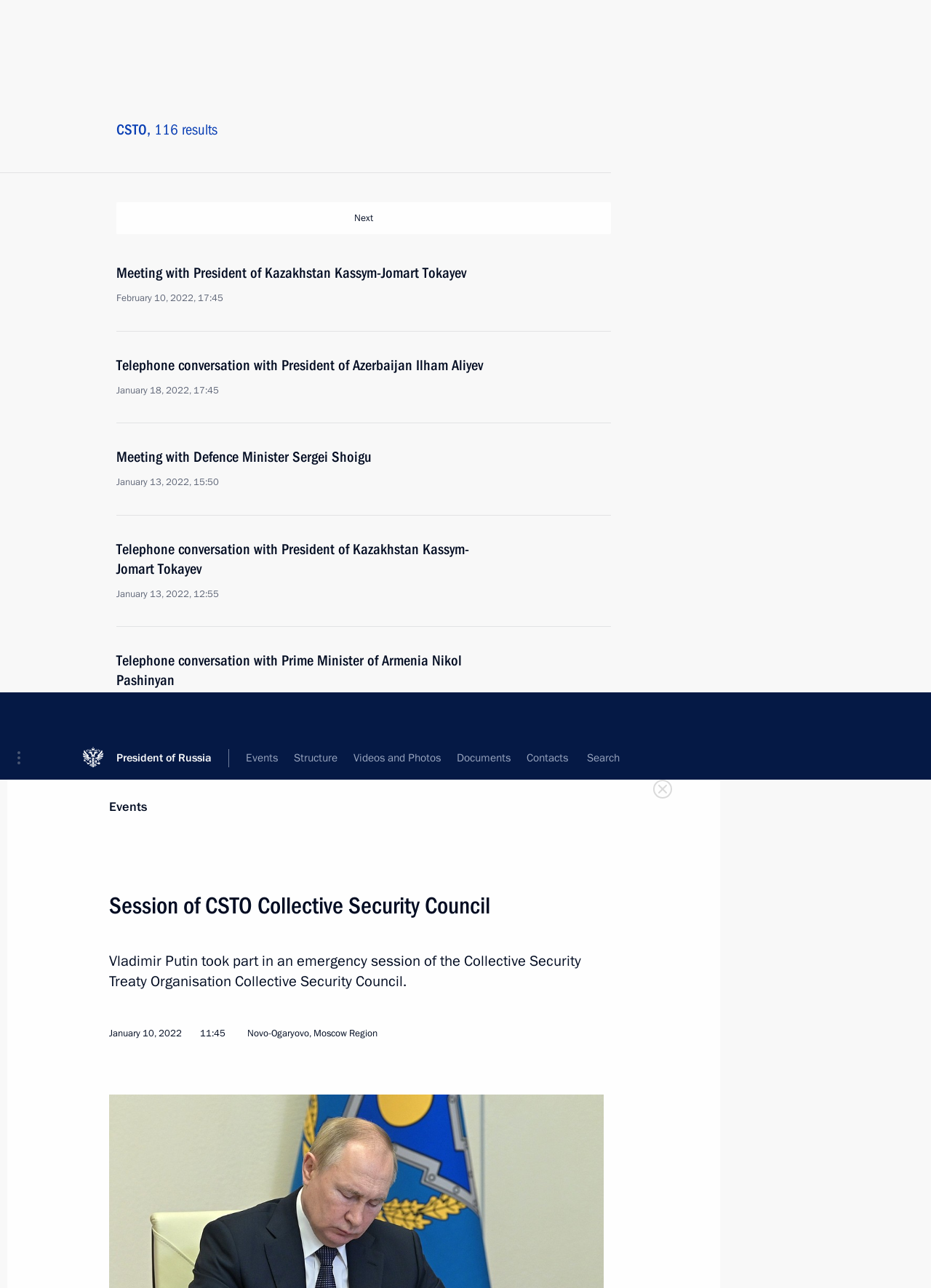Locate the bounding box coordinates of the segment that needs to be clicked to meet this instruction: "Click the 'Search' link".

[0.622, 0.0, 0.674, 0.034]